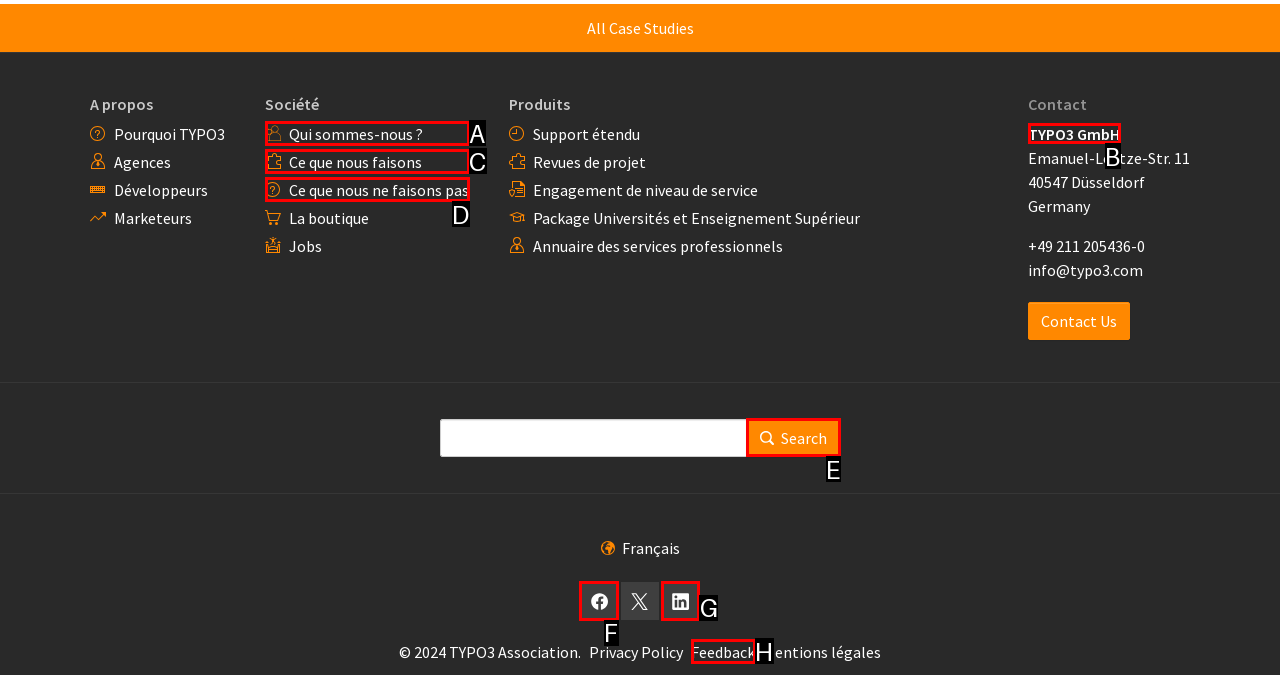Identify which HTML element to click to fulfill the following task: Follow us on Facebook. Provide your response using the letter of the correct choice.

F